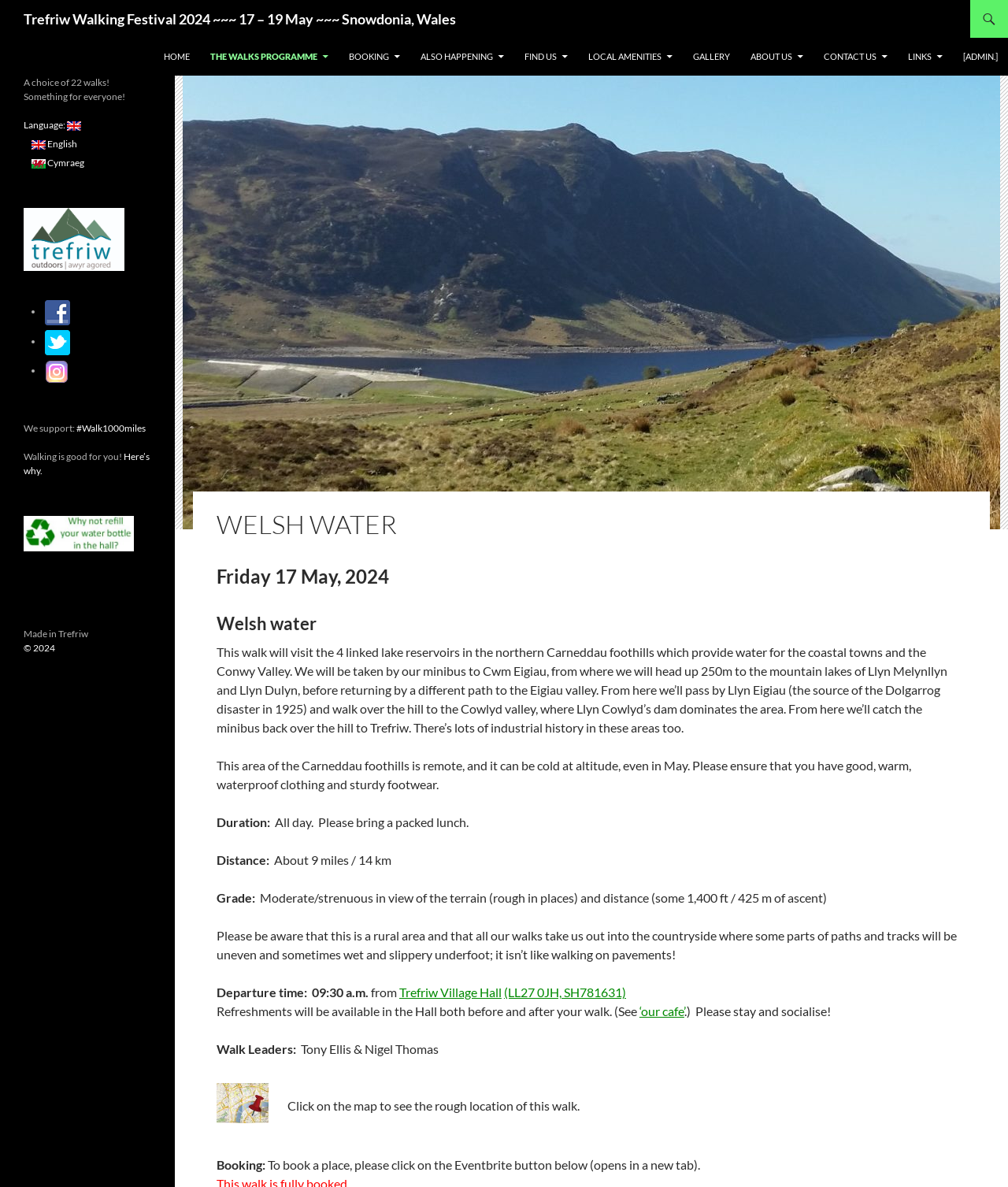Please specify the coordinates of the bounding box for the element that should be clicked to carry out this instruction: "Visit the Facebook page". The coordinates must be four float numbers between 0 and 1, formatted as [left, top, right, bottom].

[0.045, 0.258, 0.07, 0.267]